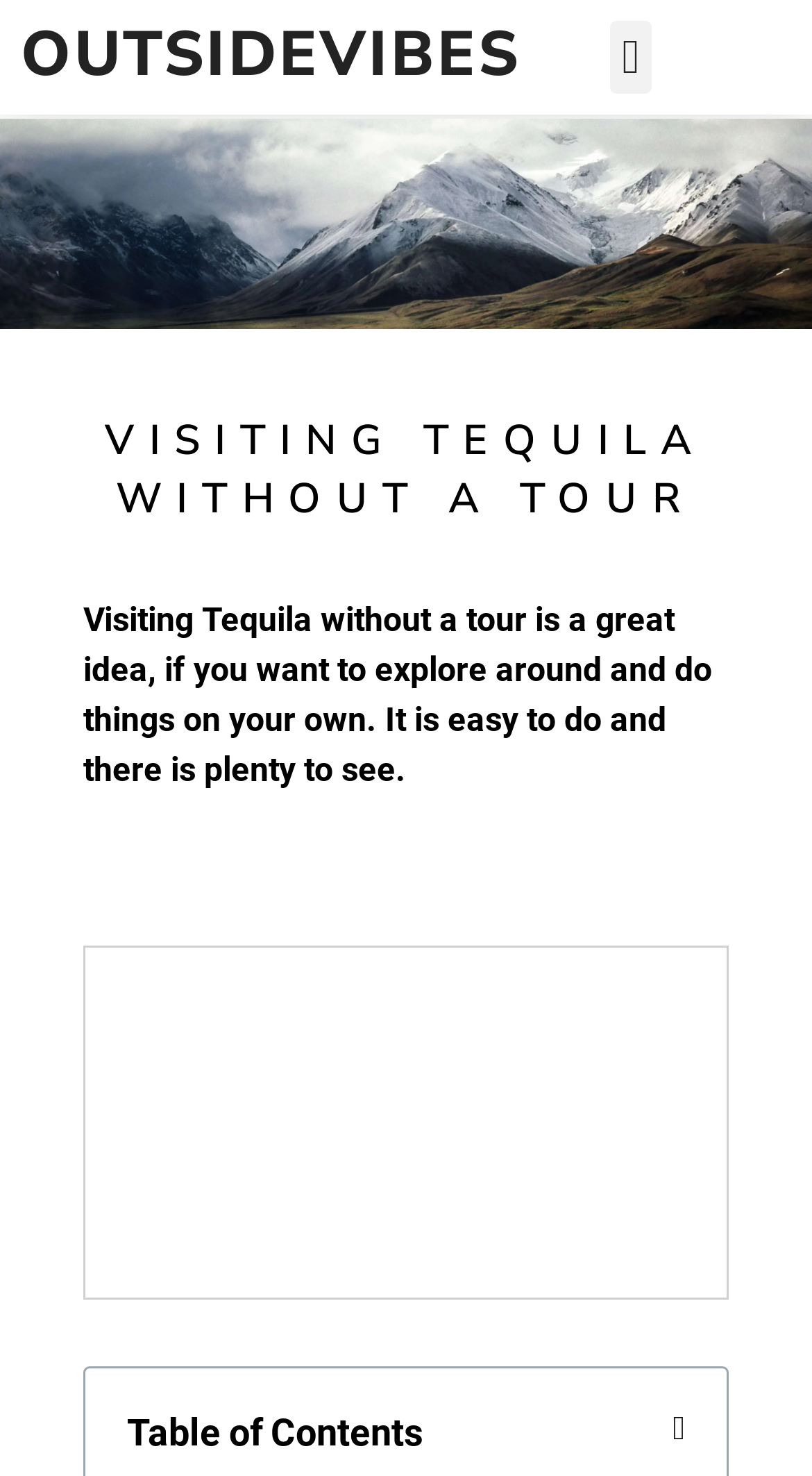What is the purpose of the button 'Close table of contents'?
Offer a detailed and exhaustive answer to the question.

The button 'Close table of contents' is located below the heading 'Table of Contents', and its expanded property is set to True. This suggests that the button is used to close the table of contents, which is currently open.